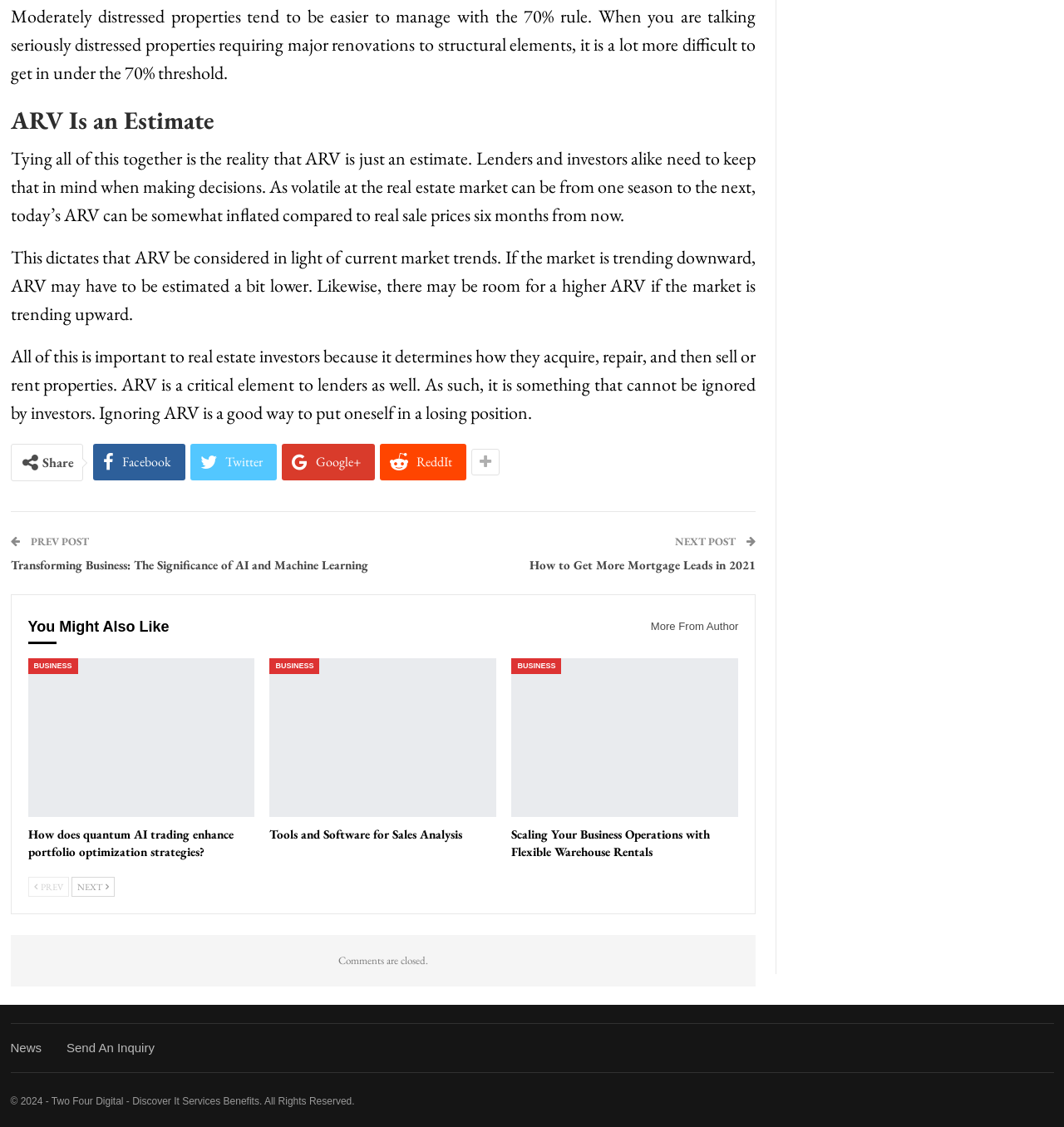Provide the bounding box coordinates of the UI element that matches the description: "Prev".

[0.026, 0.778, 0.064, 0.796]